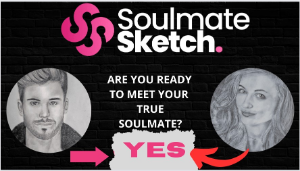What is the background color of the image?
Answer the question based on the image using a single word or a brief phrase.

Dark